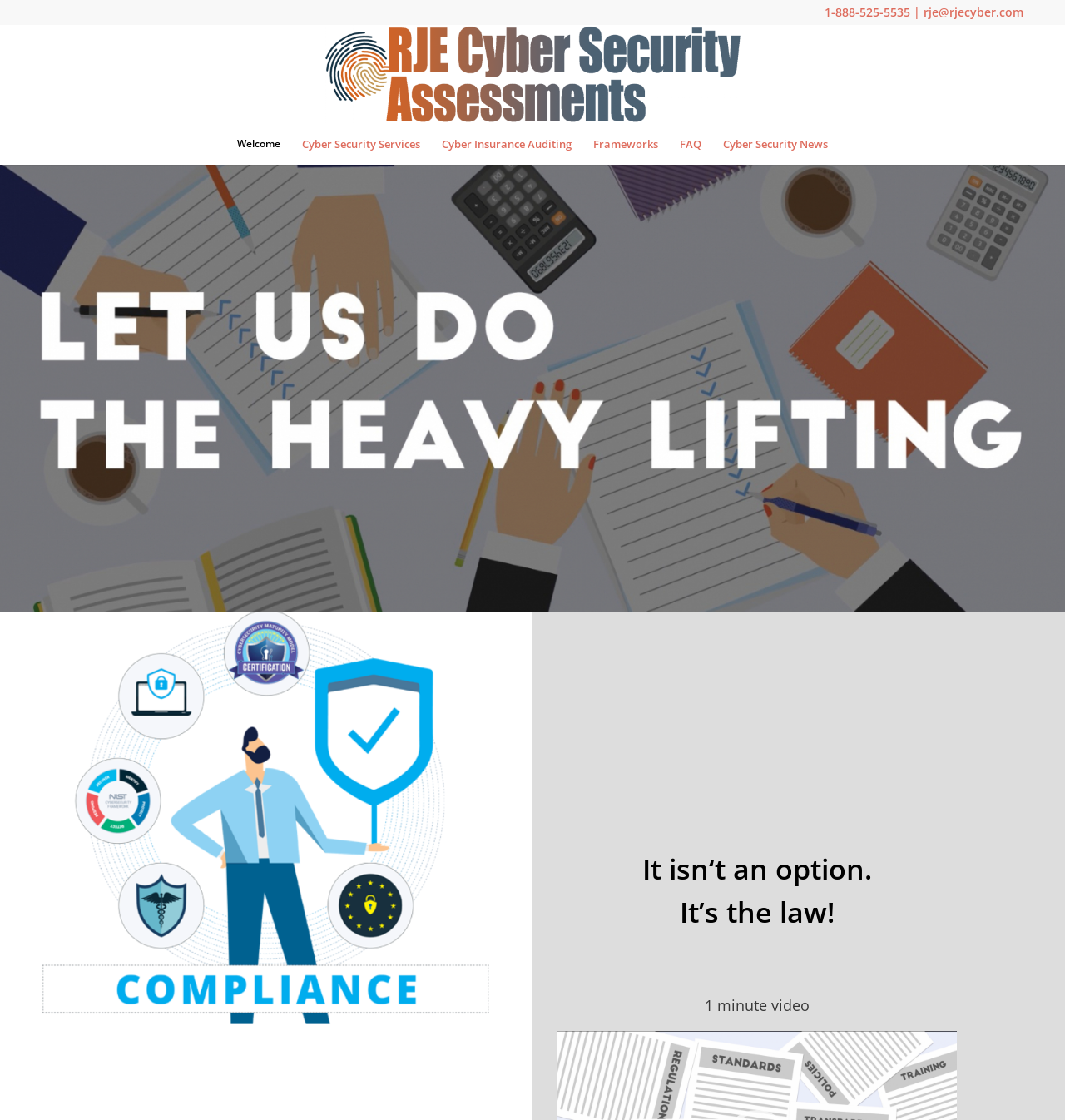Provide the bounding box coordinates of the HTML element described as: "aria-label="RJE_Cyber_Security_Gradient" title="RJE_Cyber_Security_Gradient"". The bounding box coordinates should be four float numbers between 0 and 1, i.e., [left, top, right, bottom].

[0.304, 0.022, 0.696, 0.11]